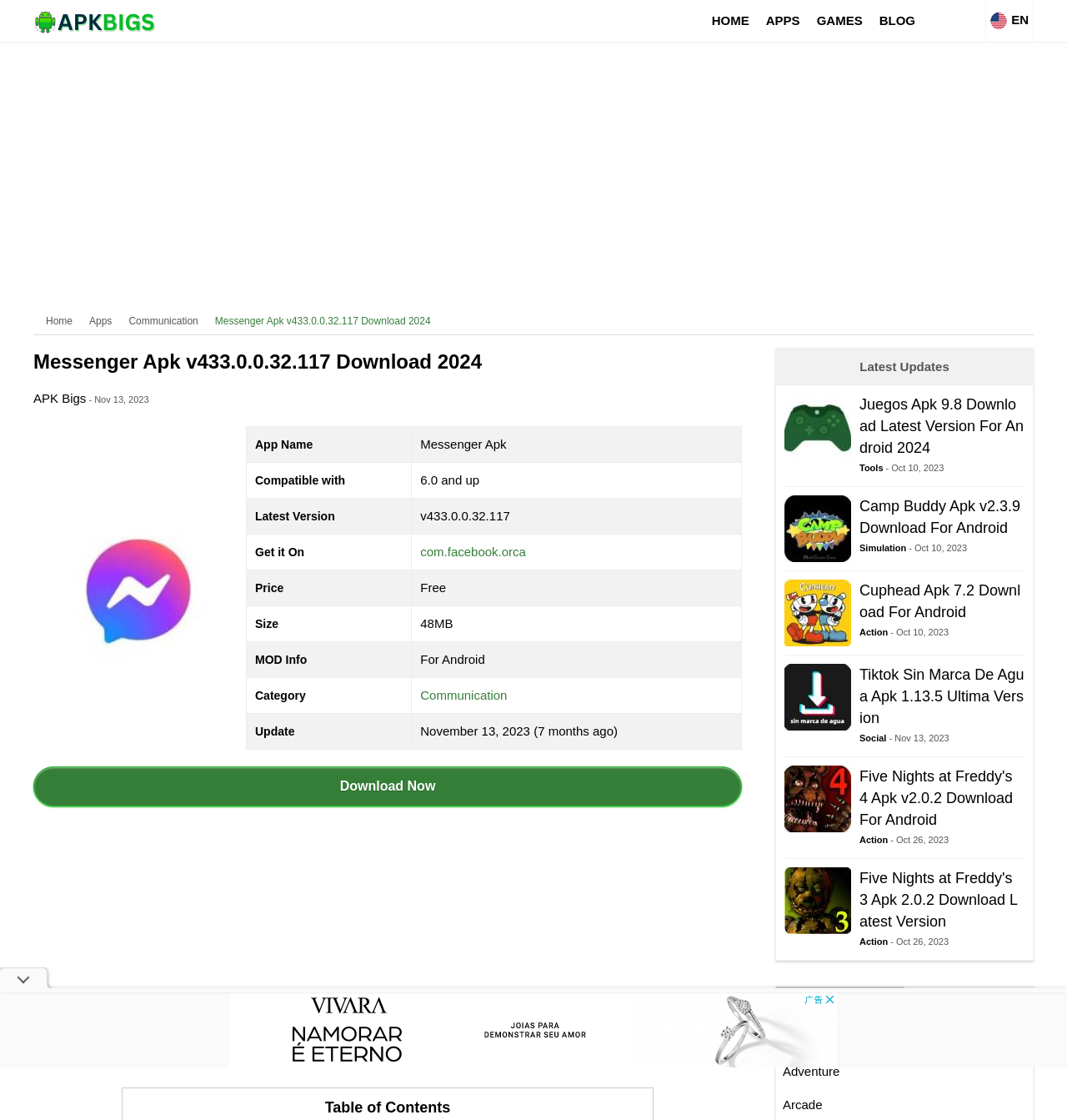Give a detailed overview of the webpage's appearance and contents.

This webpage is about downloading the Messenger Apk v433.0.0.32.117, with a focus on communication apps. At the top, there is a navigation bar with links to "HOME", "APPS", "GAMES", and "BLOG". On the top-right corner, there is an image of the English language flag and a dropdown menu to select the language.

Below the navigation bar, there is a search bar and a series of links to different sections of the website, including "Home", "Apps", "Communication", and the main topic of the page, "Messenger Apk v433.0.0.32.117 Download 2024".

The main content of the page is divided into two sections. On the left, there is a table with information about the Messenger Apk, including its name, compatible Android versions, latest version, and size. On the right, there is a brief description of the app and a "Download Now" button.

Below the main content, there is a section titled "Latest Updates" with links to other apk downloads, including Juegos Apk, Camp Buddy Apk, Cuphead Apk, and more. Each link has a corresponding image.

At the bottom of the page, there are links to different categories, including "Action", "Adventure", and more. There are also several advertisements scattered throughout the page.